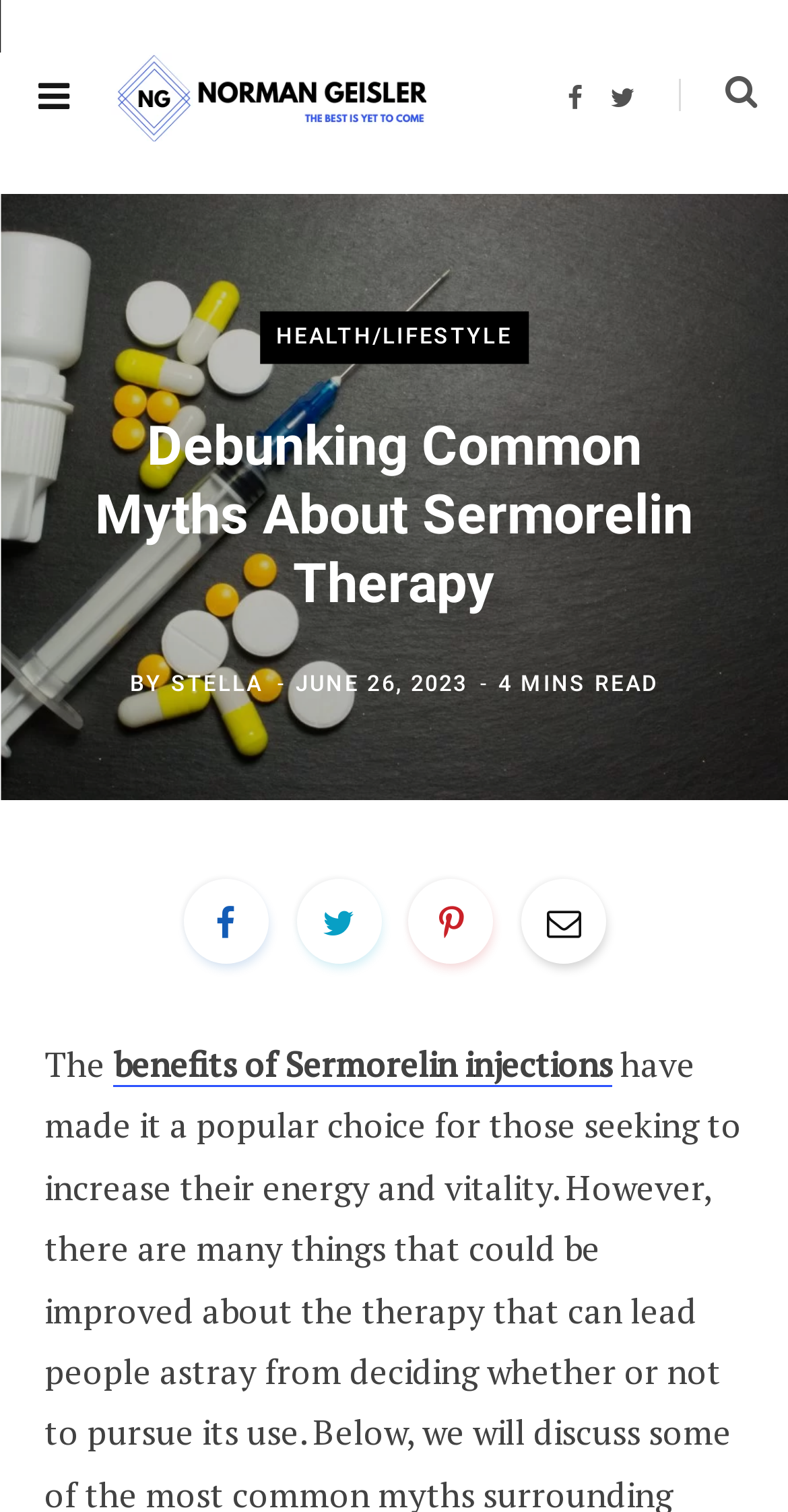Please identify the bounding box coordinates of the element on the webpage that should be clicked to follow this instruction: "Visit the HEALTH/LIFESTYLE page". The bounding box coordinates should be given as four float numbers between 0 and 1, formatted as [left, top, right, bottom].

[0.33, 0.206, 0.67, 0.241]